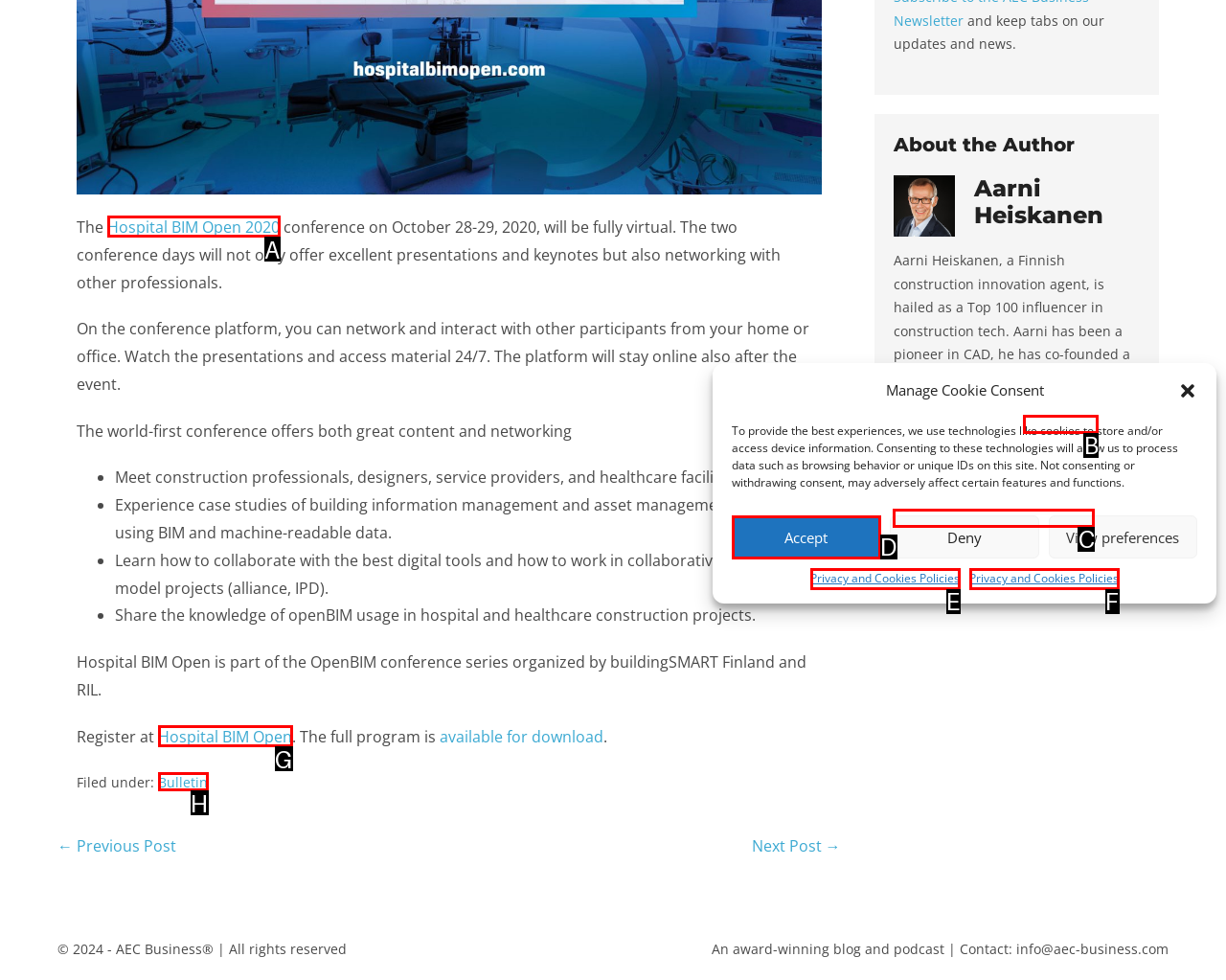Pick the option that best fits the description: Email here. Reply with the letter of the matching option directly.

None